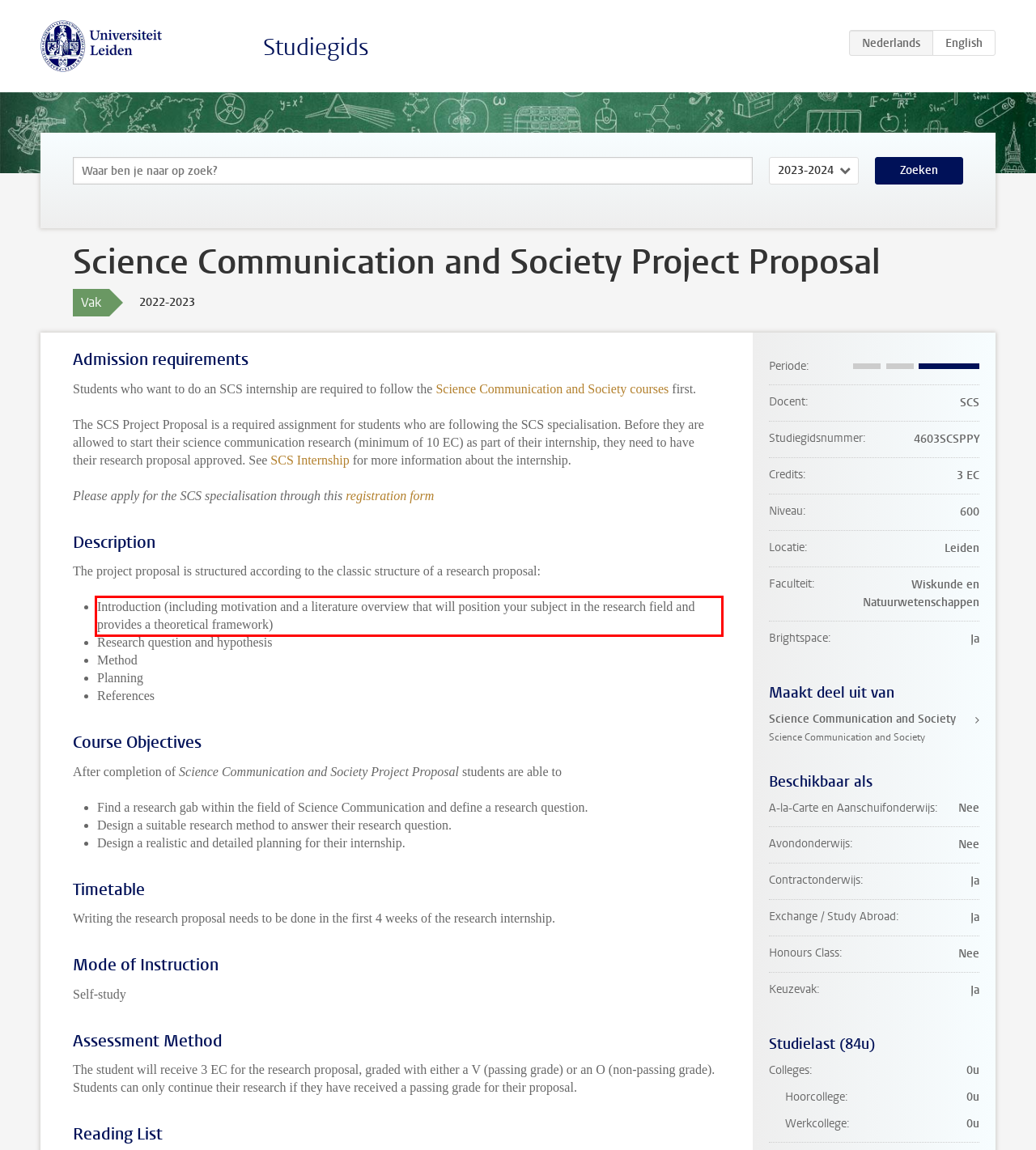You are provided with a screenshot of a webpage featuring a red rectangle bounding box. Extract the text content within this red bounding box using OCR.

Introduction (including motivation and a literature overview that will position your subject in the research field and provides a theoretical framework)